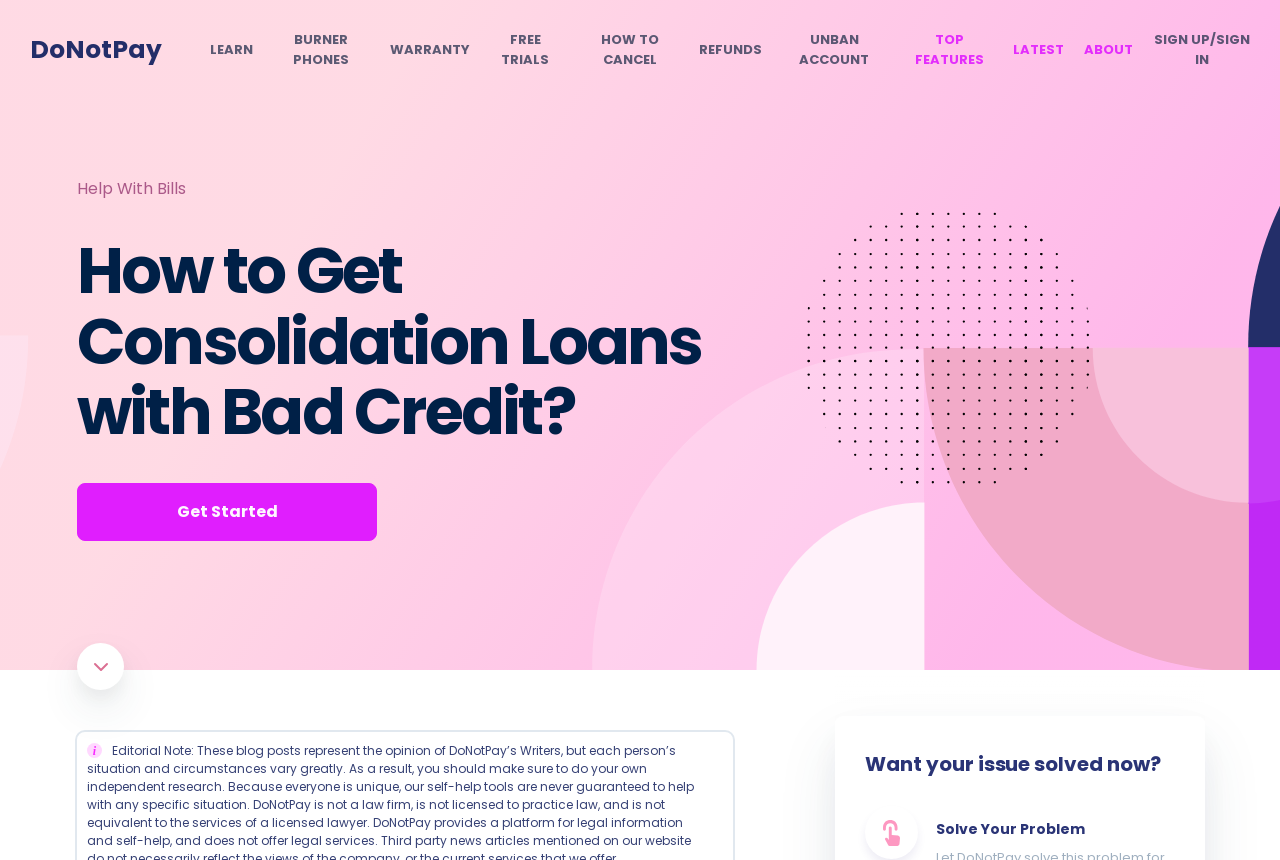Refer to the image and answer the question with as much detail as possible: What is the tone of the heading 'Want your issue solved now?'?

The heading 'Want your issue solved now?' has a sense of urgency and importance, implying that the webpage can provide a quick solution to the user's problem. The use of 'now' emphasizes the immediacy of the solution.